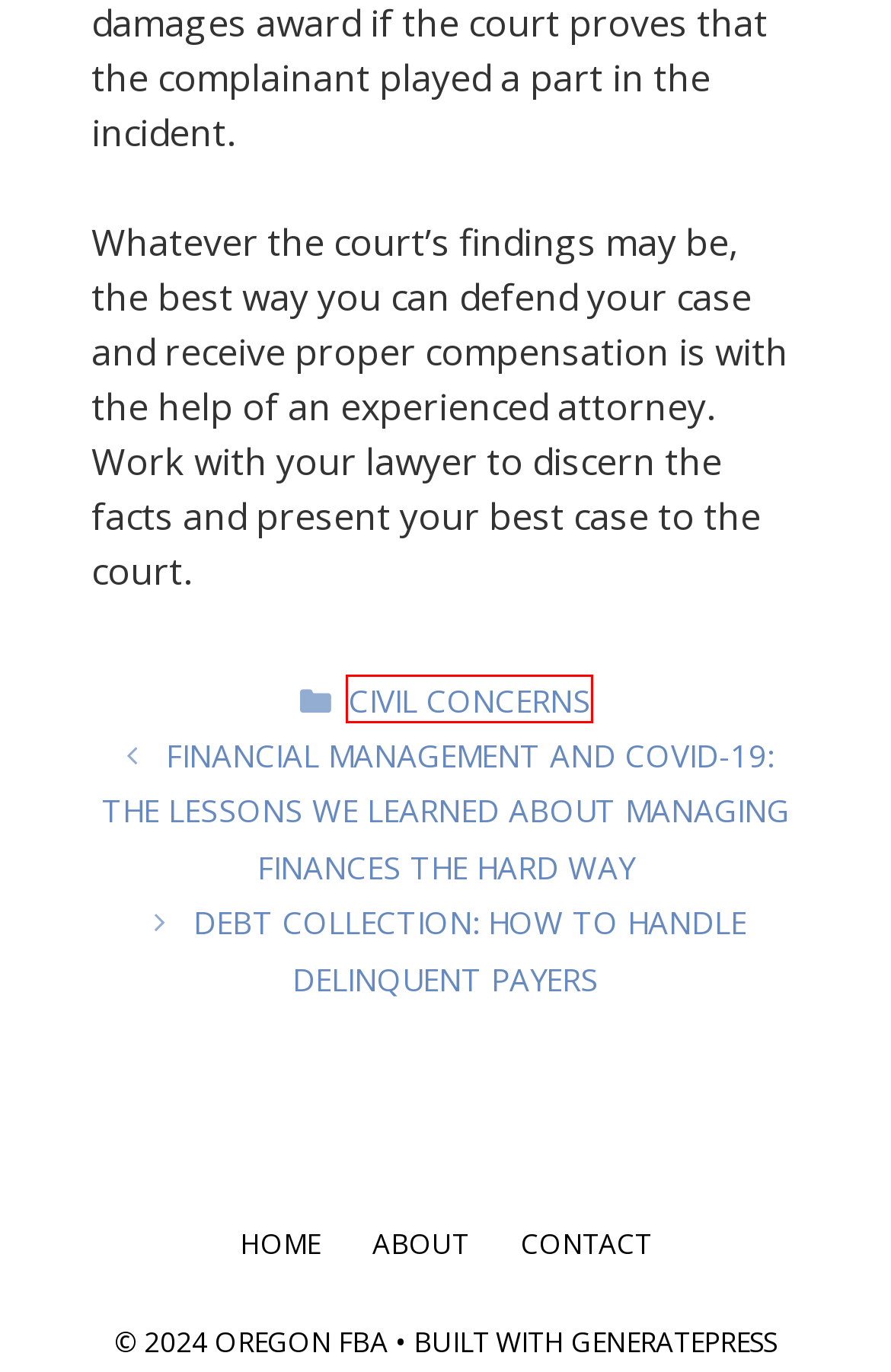Examine the screenshot of a webpage with a red bounding box around a UI element. Your task is to identify the webpage description that best corresponds to the new webpage after clicking the specified element. The given options are:
A. Financial Management Lessons the COVID-19 Pandemic Taught Us | Oregon FBA
B. Oregon FBA | Sharing Digestible Legal Answers to the Public
C. About | Oregon FBA
D. Civil Concerns Archives | Oregon FBA
E. Contact | Oregon FBA
F. Guide to Dealing With Delinquent Payers | Oregonfba
G. GeneratePress - The perfect foundation for your WordPress website.
H. Medical Malpractice Statute of Limitations in New York State | Nolo

D